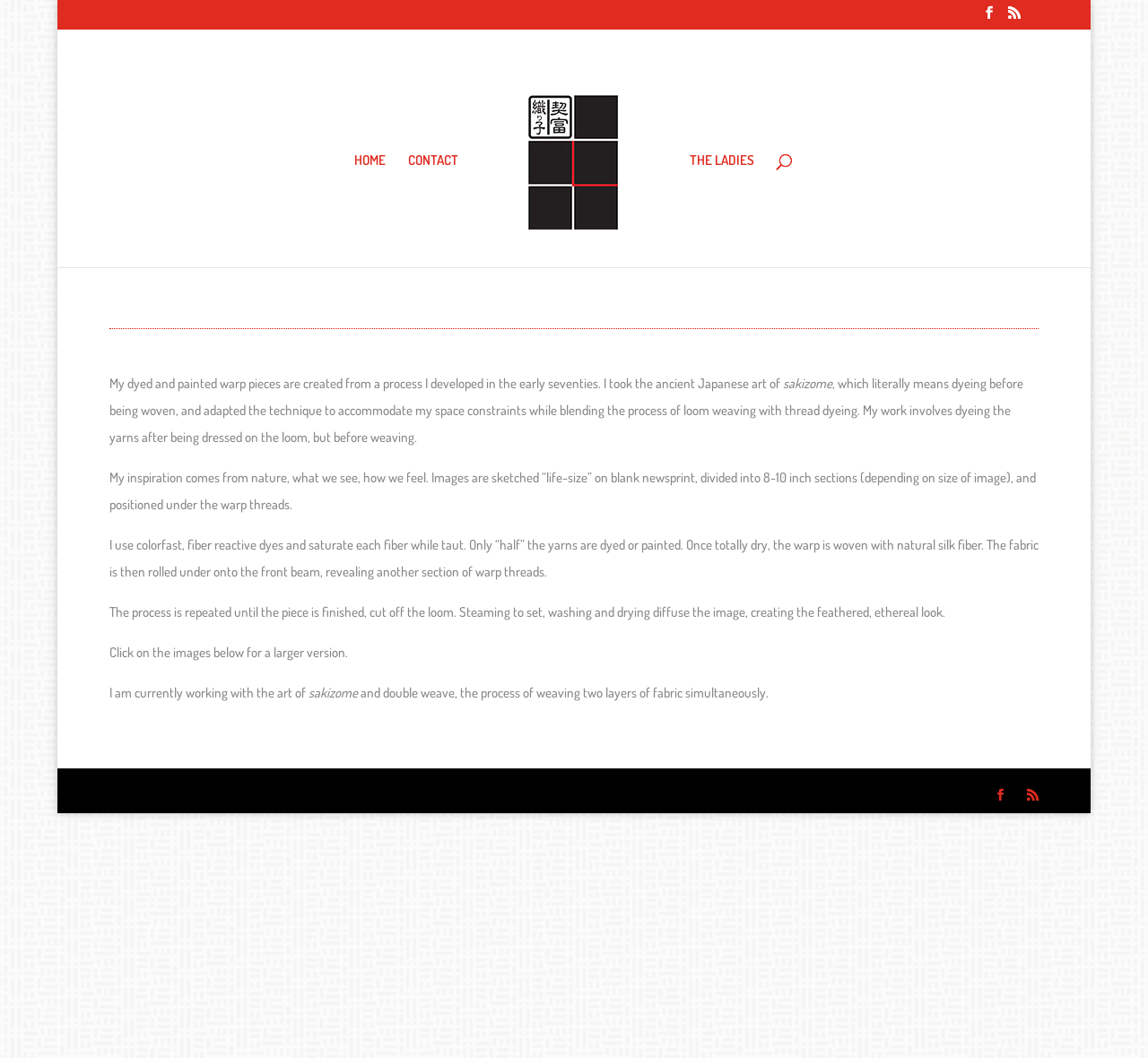Determine the bounding box coordinates for the clickable element required to fulfill the instruction: "Enter your first name". Provide the coordinates as four float numbers between 0 and 1, i.e., [left, top, right, bottom].

None